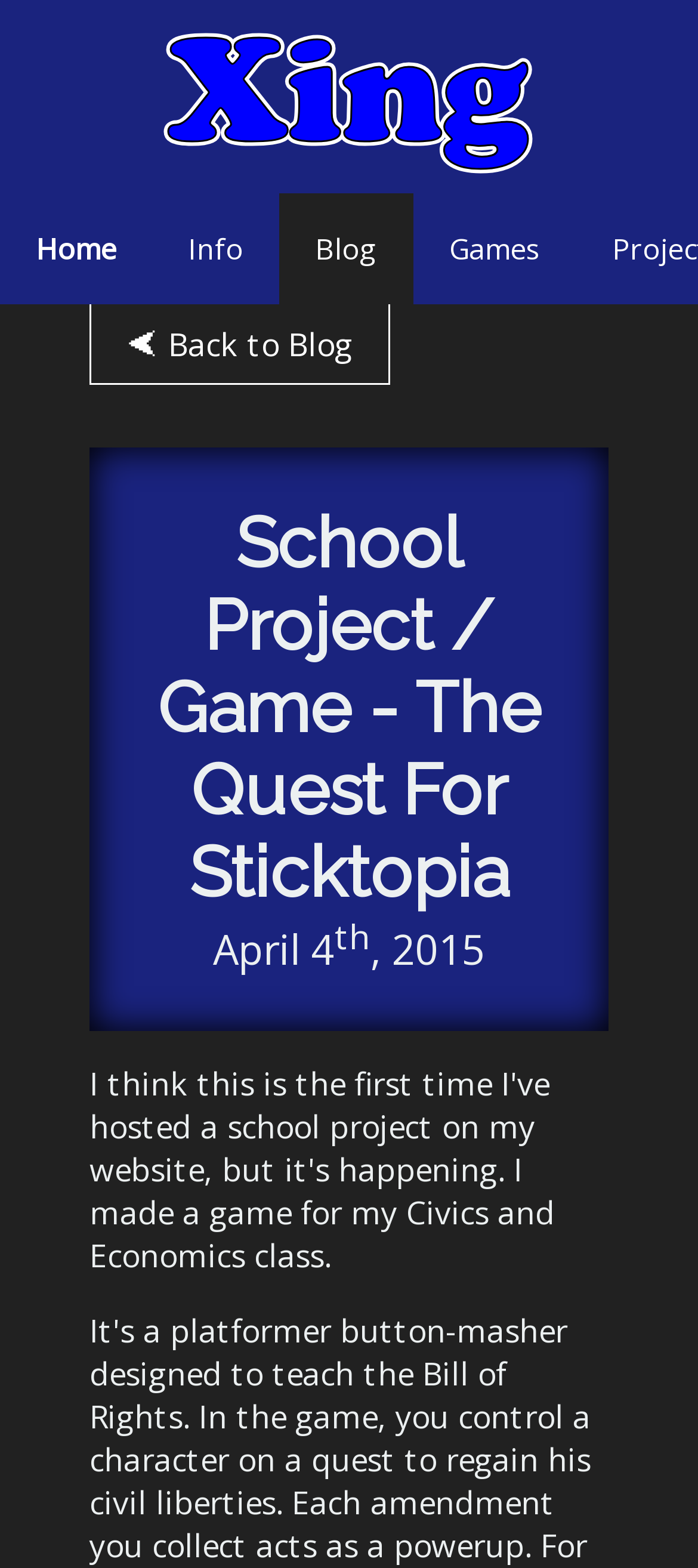Look at the image and write a detailed answer to the question: 
What is the date of the post?

I found the date by examining the time element which contains the date 'April 4, 2015' as a static text element.